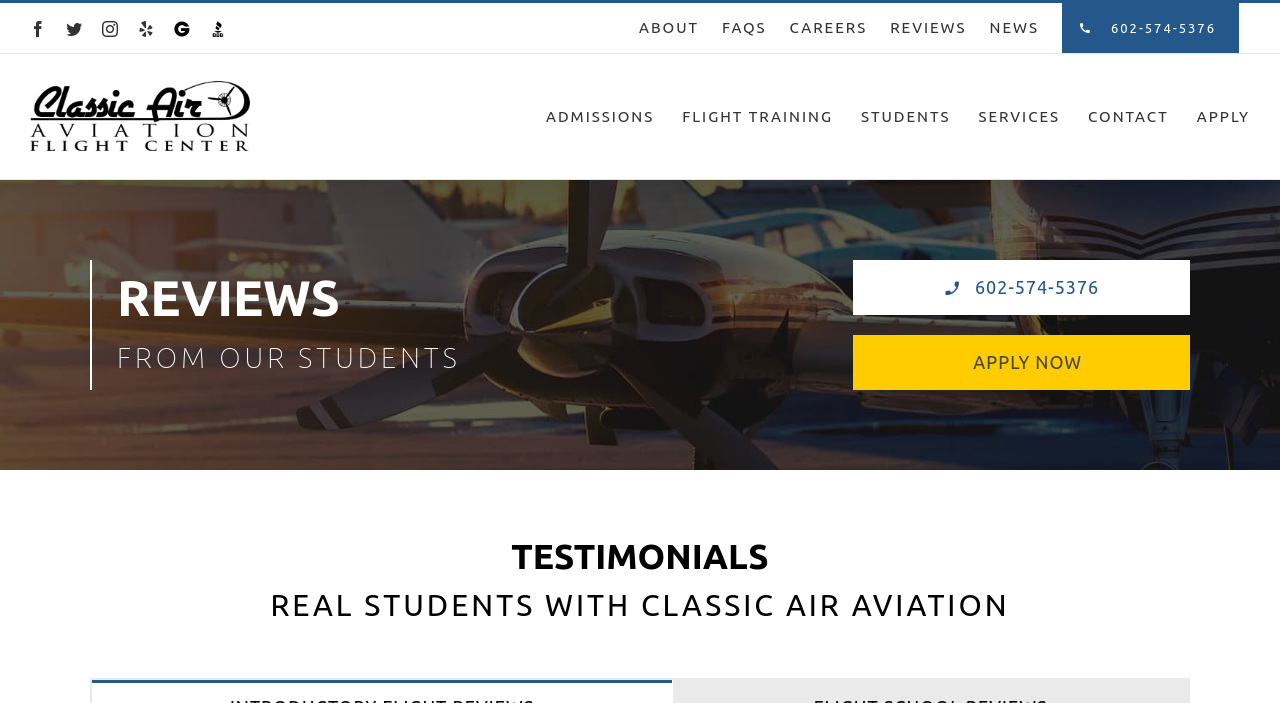Please find the bounding box coordinates of the element that needs to be clicked to perform the following instruction: "click the link at the bottom left". The bounding box coordinates should be four float numbers between 0 and 1, represented as [left, top, right, bottom].

None